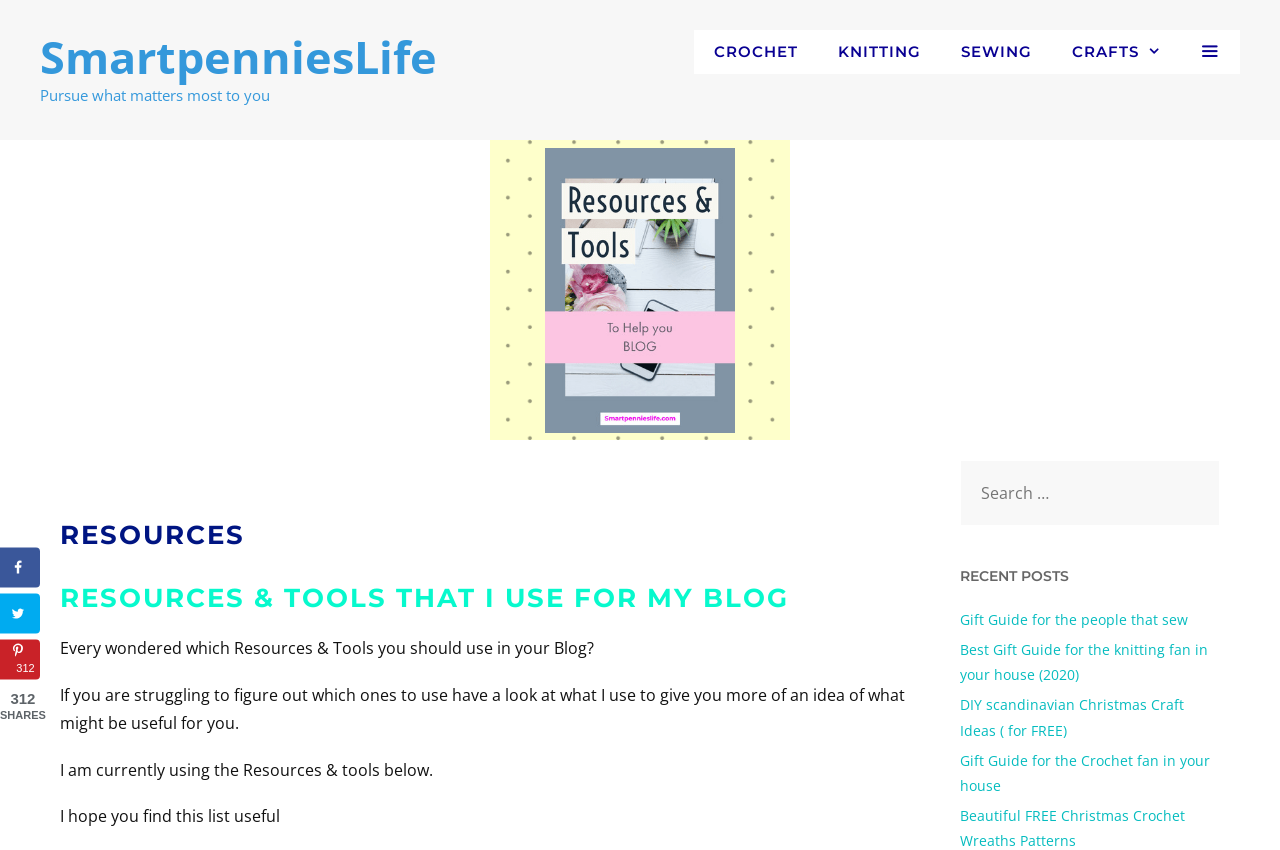Give an extensive and precise description of the webpage.

This webpage is titled "Resources & Tools that I use for my Blog" and appears to be a personal blog about various crafts and hobbies. At the top, there is a banner with the site's name "SmartpenniesLife" and a tagline "Pursue what matters most to you". Below the banner, there is a navigation menu with links to different categories such as "CROCHET", "KNITTING", "SEWING", and "CRAFTS".

The main content area is divided into two sections. On the left, there is a heading "RESOURCES" followed by a subheading "RESOURCES & TOOLS THAT I USE FOR MY BLOG". Below this, there are several paragraphs of text explaining the purpose of the page and the resources listed. The text mentions that the author is sharing their own resources and tools used for their blog, hoping it will be useful to others.

On the right side, there is a complementary section with a search box labeled "Search for:" and a heading "RECENT POSTS" followed by a list of four links to recent blog posts, including "Gift Guide for the people that sew" and "DIY scandinavian Christmas Craft Ideas (for FREE)".

At the bottom left, there is a social sharing sidebar with links to share the content on Facebook, Twitter, and Pinterest, accompanied by small icons. The number of shares, "312", is displayed next to the Pinterest button.